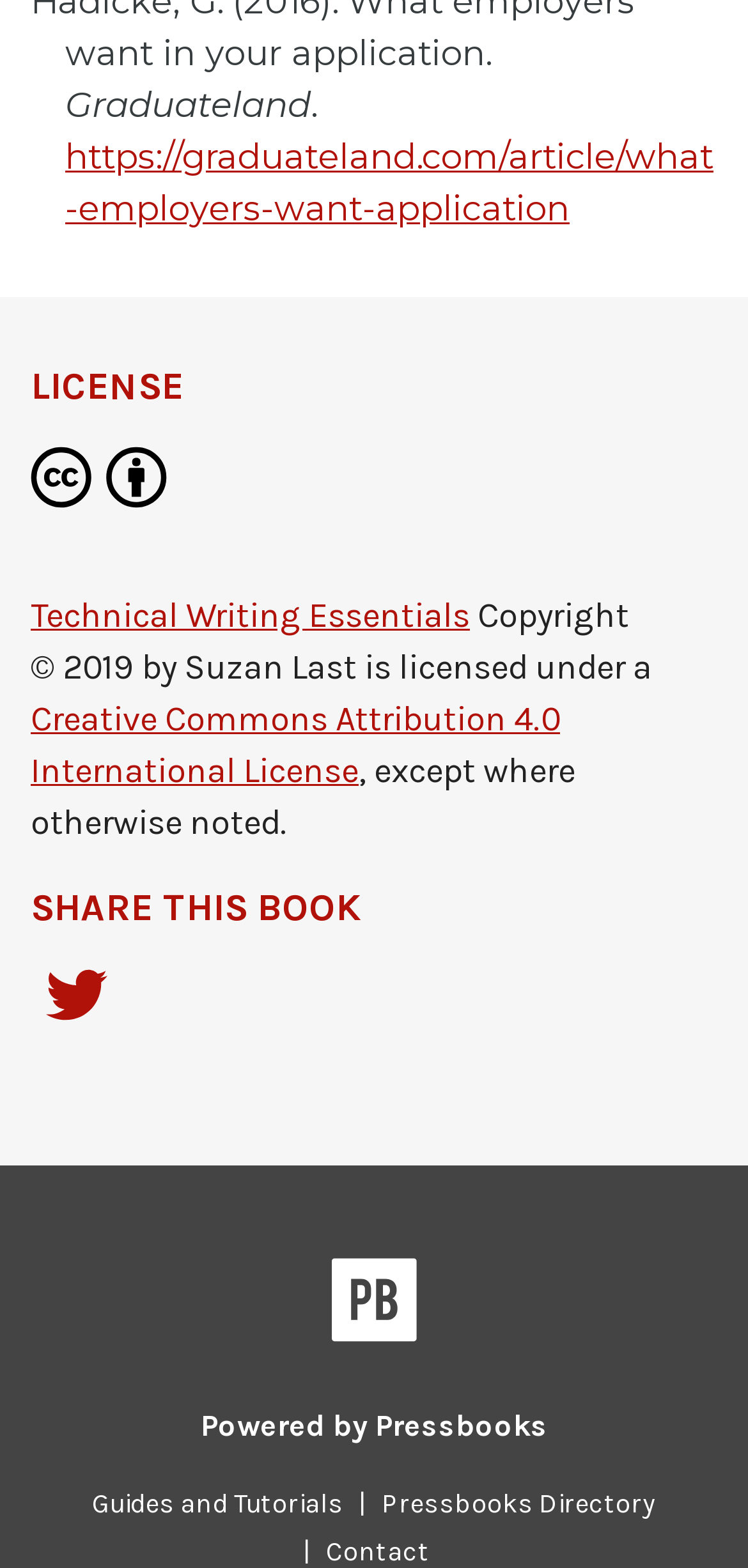Identify the bounding box of the UI element described as follows: "parent_node: Powered by Pressbooks title="Pressbooks"". Provide the coordinates as four float numbers in the range of 0 to 1 [left, top, right, bottom].

[0.442, 0.802, 0.558, 0.865]